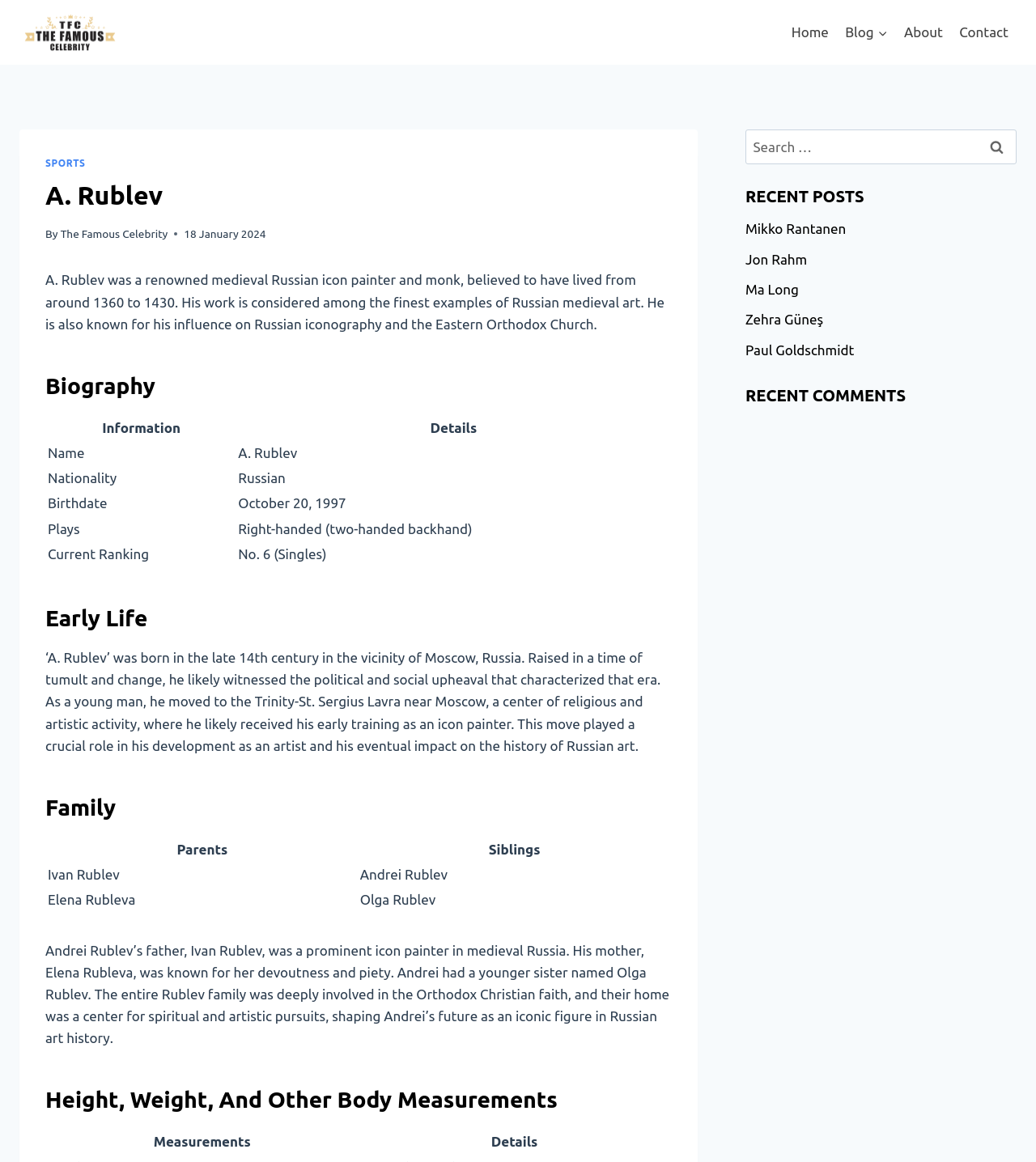Indicate the bounding box coordinates of the element that must be clicked to execute the instruction: "View the biography of A. Rublev". The coordinates should be given as four float numbers between 0 and 1, i.e., [left, top, right, bottom].

[0.044, 0.317, 0.648, 0.347]